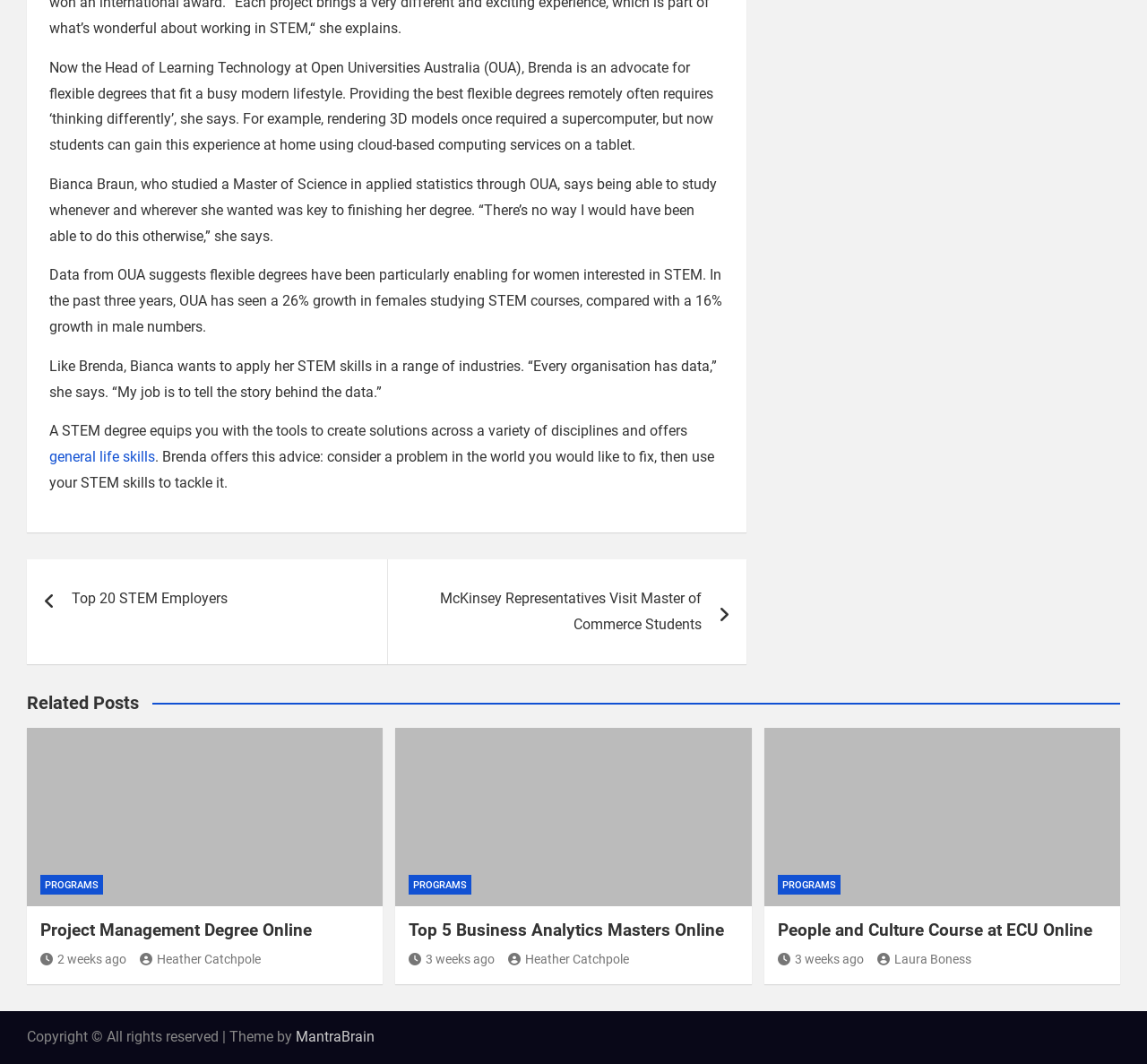Use a single word or phrase to respond to the question:
How many links are present under the 'Post navigation' heading?

2